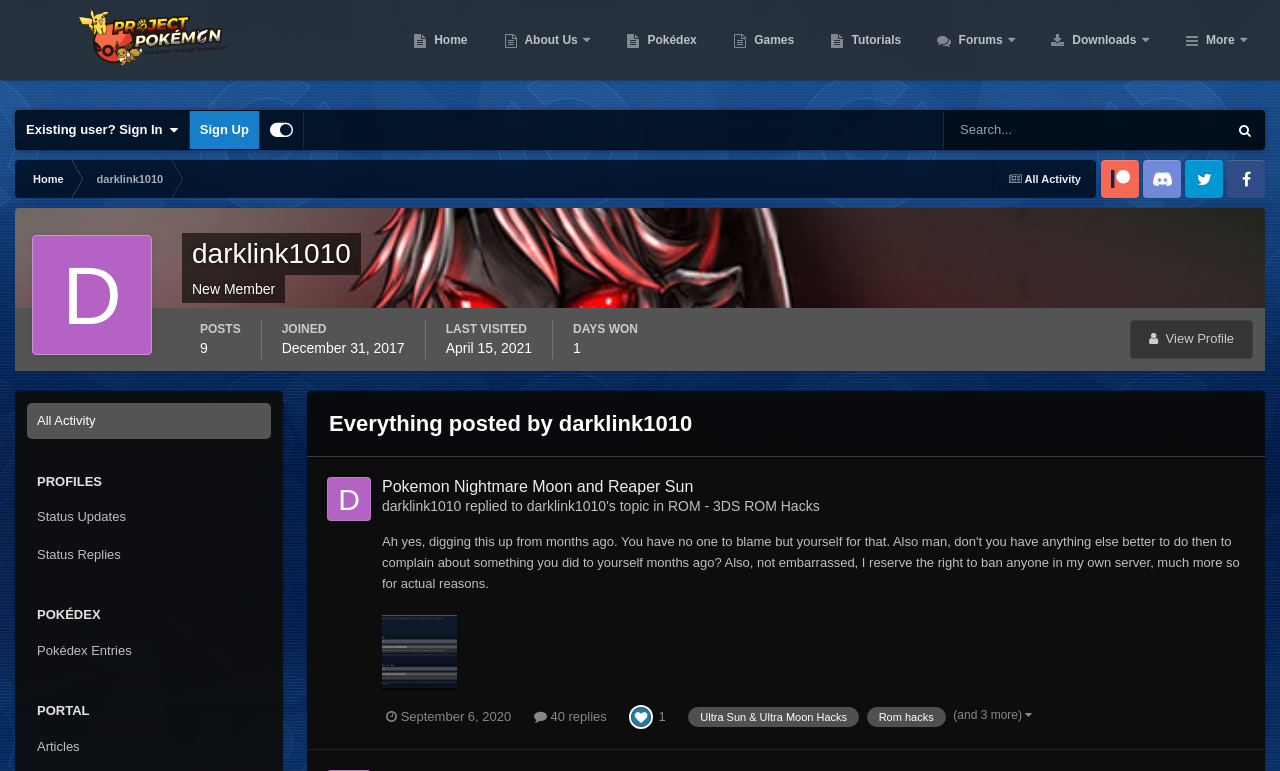Point out the bounding box coordinates of the section to click in order to follow this instruction: "View Profile".

[0.883, 0.415, 0.979, 0.465]